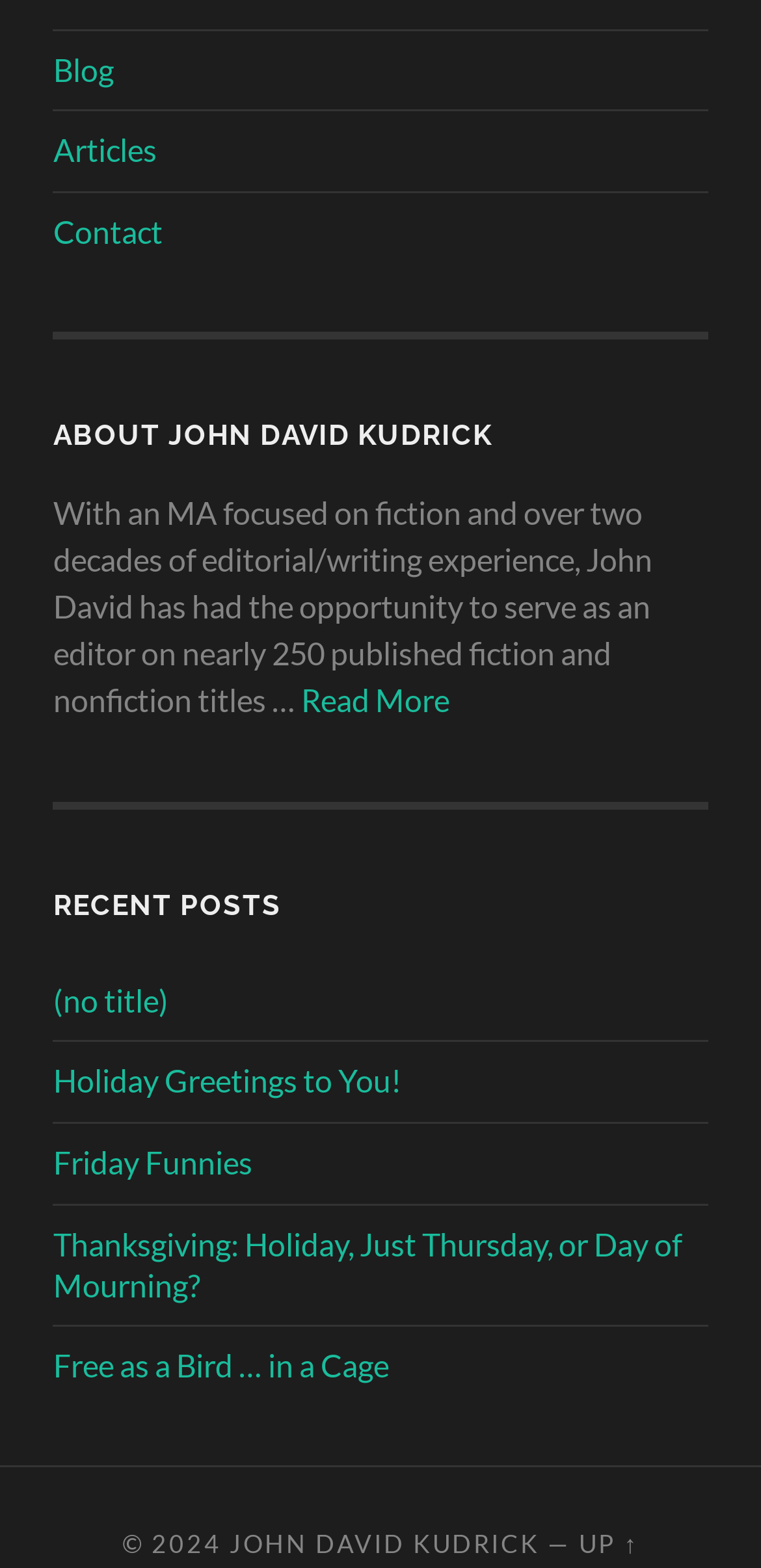Based on the image, provide a detailed response to the question:
What is the copyright year?

At the bottom of the webpage, there is a StaticText element that reads '© 2024', which indicates the copyright year.